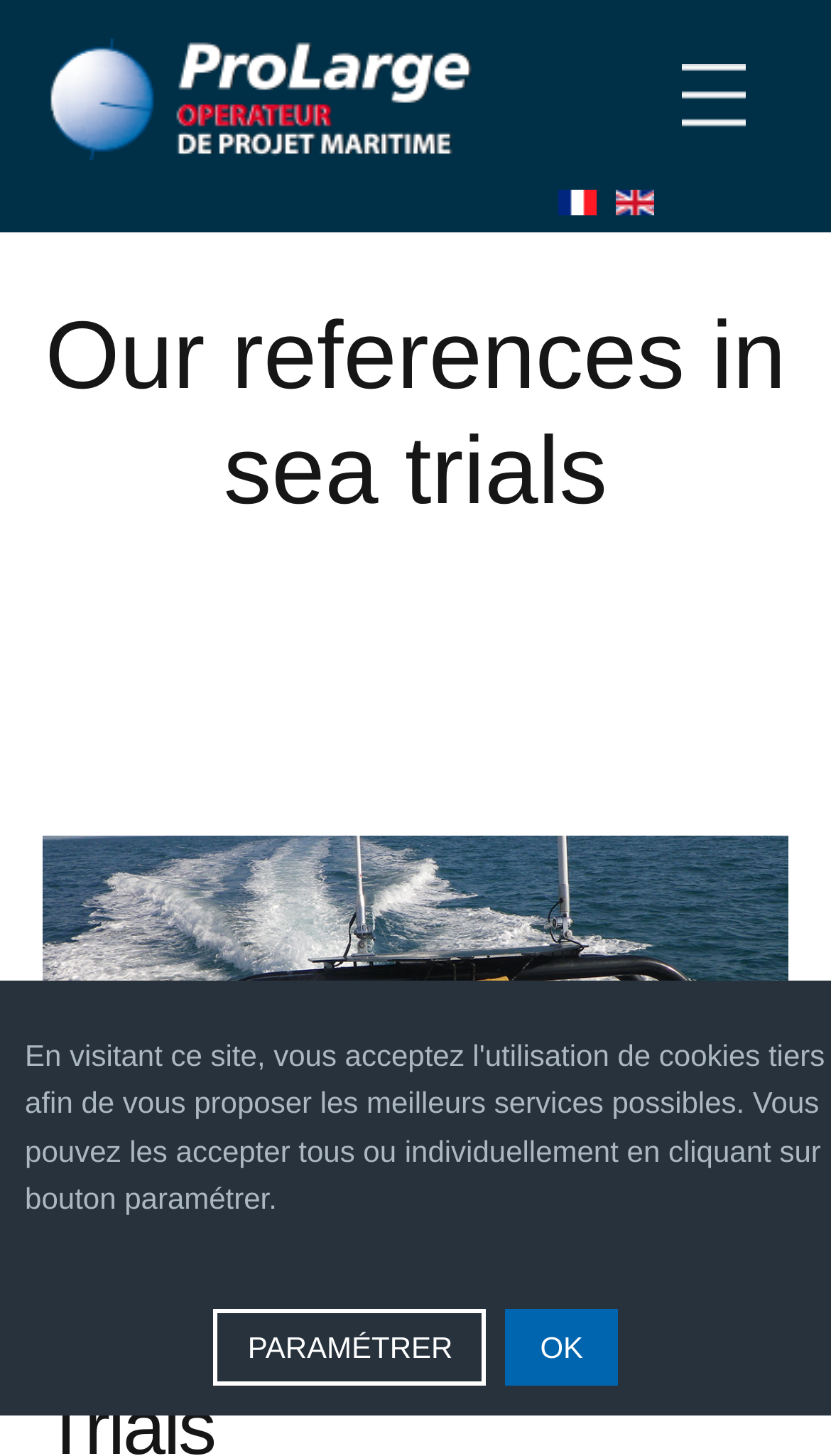Extract the heading text from the webpage.

Our references in sea trials